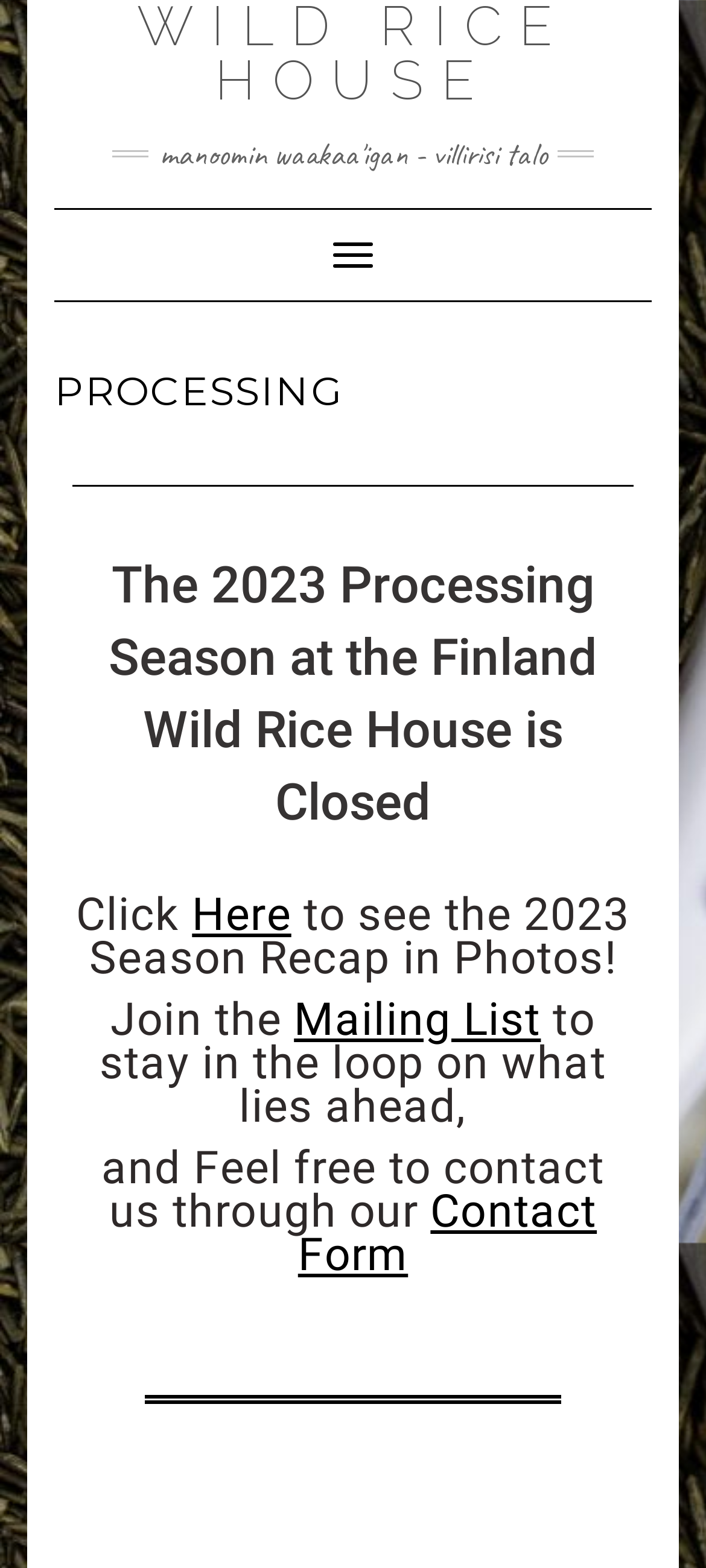Given the content of the image, can you provide a detailed answer to the question?
What is the status of the 2023 Processing Season?

Based on the webpage content, specifically the StaticText element 'The 2023 Processing Season at the Finland Wild Rice House is Closed', it can be inferred that the 2023 Processing Season is closed.